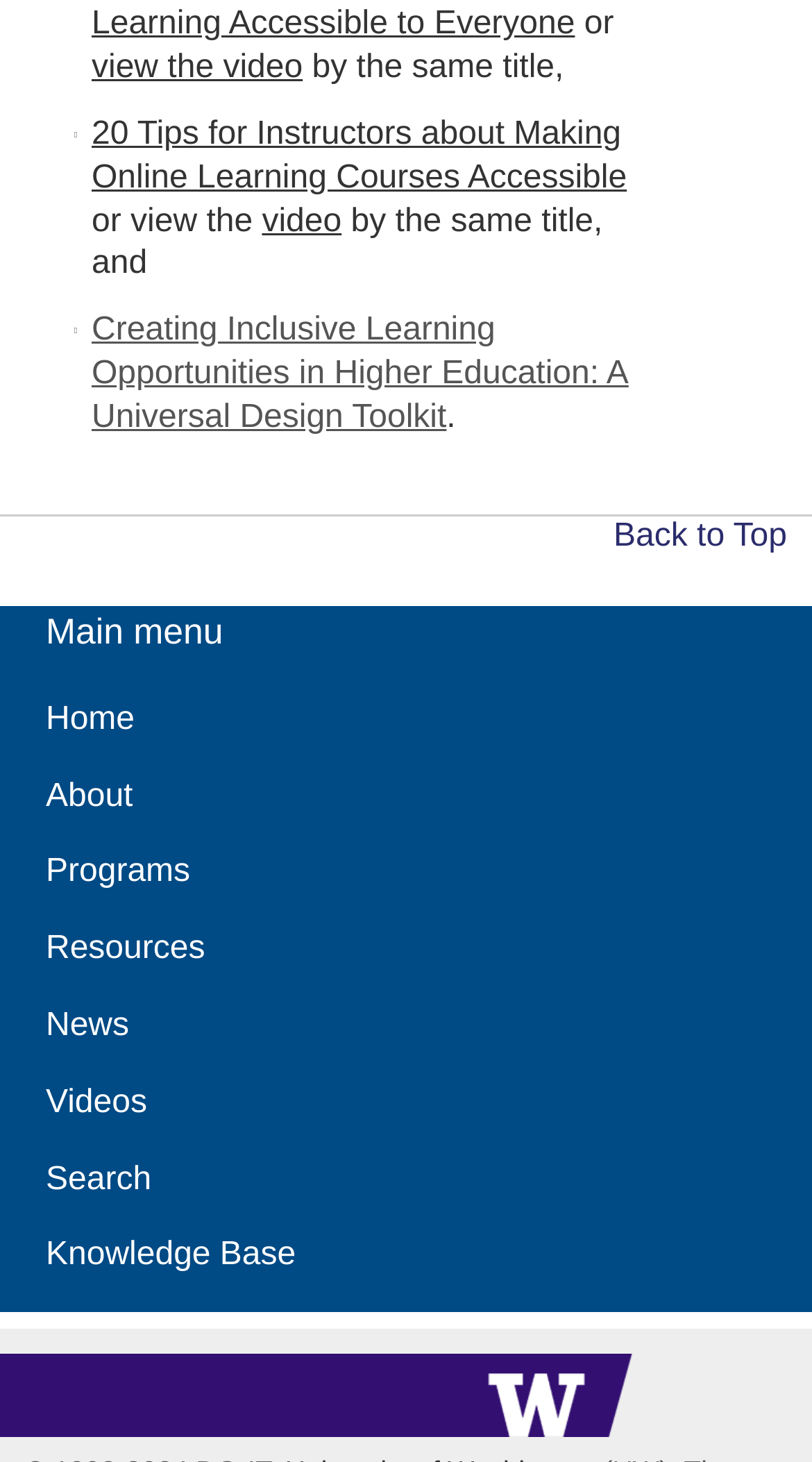Locate the bounding box coordinates of the clickable area needed to fulfill the instruction: "read Creating Inclusive Learning Opportunities in Higher Education: A Universal Design Toolkit".

[0.113, 0.214, 0.774, 0.298]